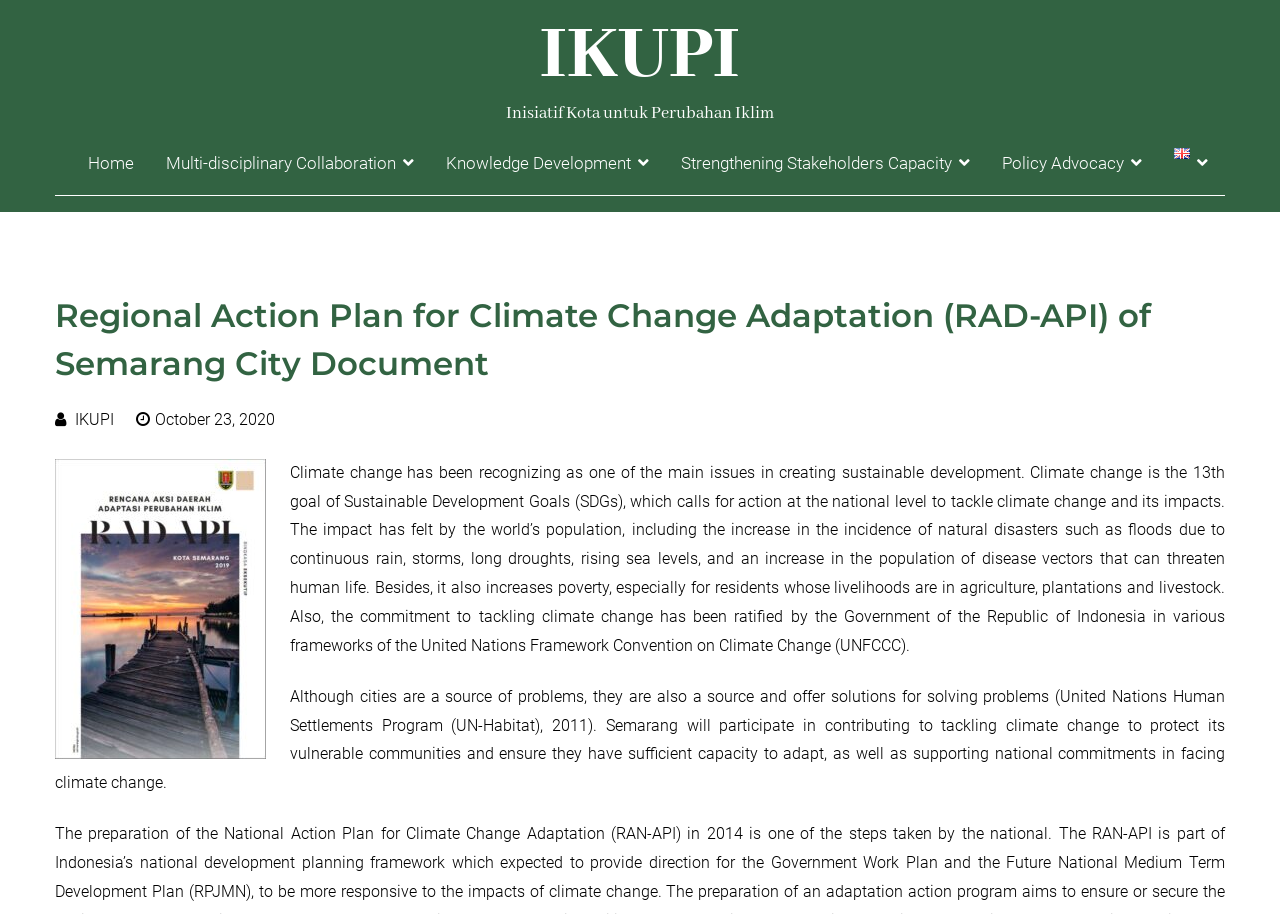Indicate the bounding box coordinates of the element that must be clicked to execute the instruction: "explore Multi-disciplinary Collaboration". The coordinates should be given as four float numbers between 0 and 1, i.e., [left, top, right, bottom].

[0.129, 0.162, 0.323, 0.195]